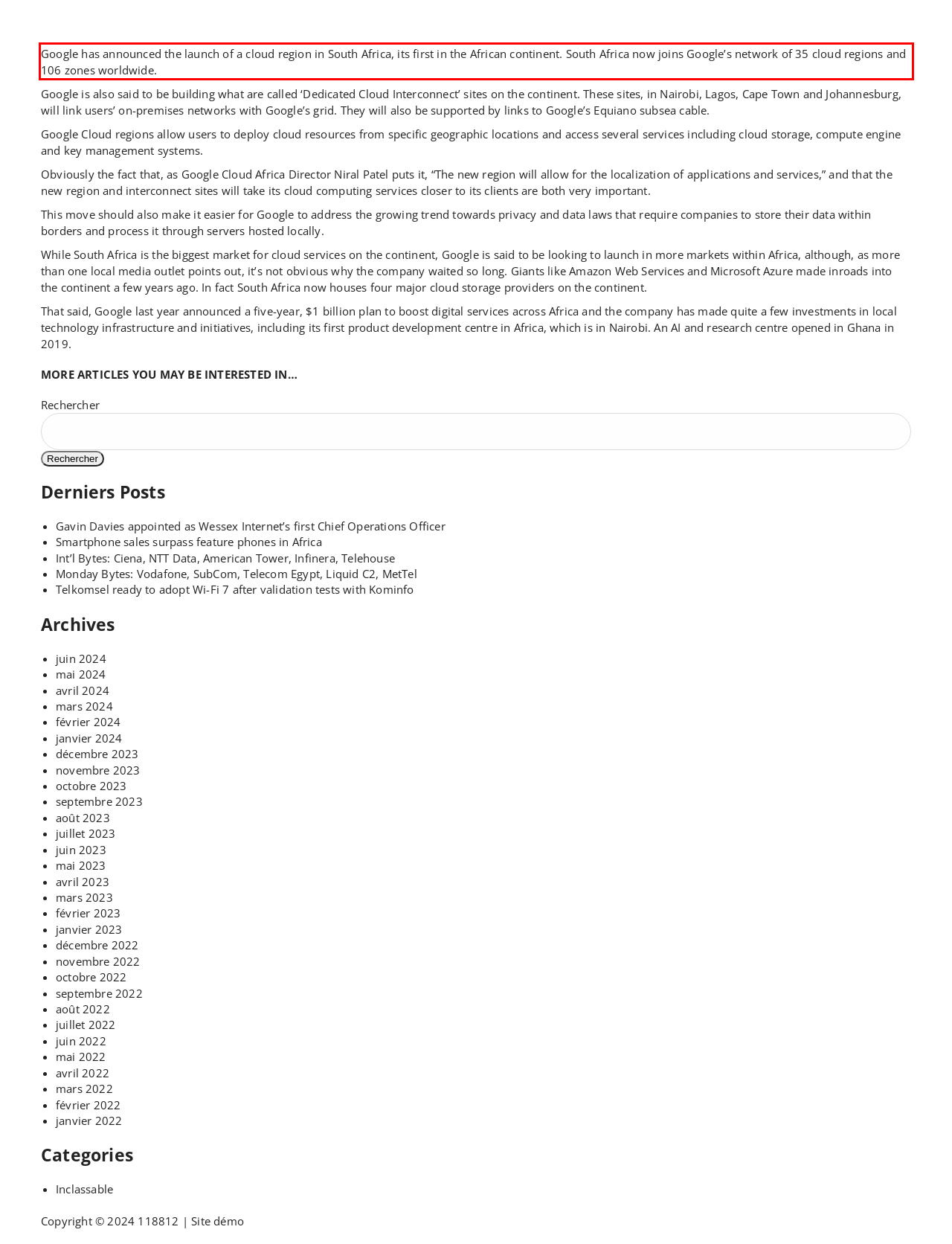You are provided with a screenshot of a webpage containing a red bounding box. Please extract the text enclosed by this red bounding box.

Google has announced the launch of a cloud region in South Africa, its first in the African continent. South Africa now joins Google’s network of 35 cloud regions and 106 zones worldwide.